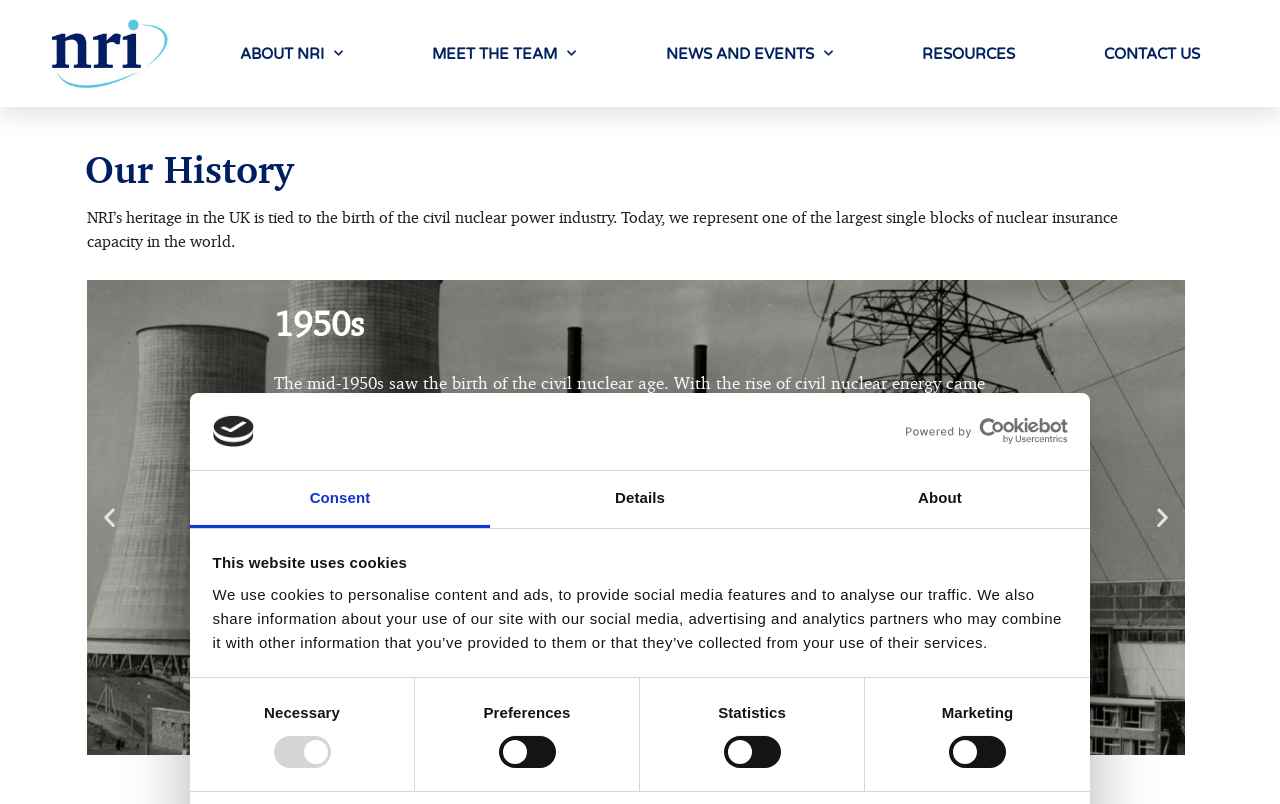Locate the bounding box coordinates of the element that should be clicked to fulfill the instruction: "Go to About page".

[0.172, 0.011, 0.283, 0.123]